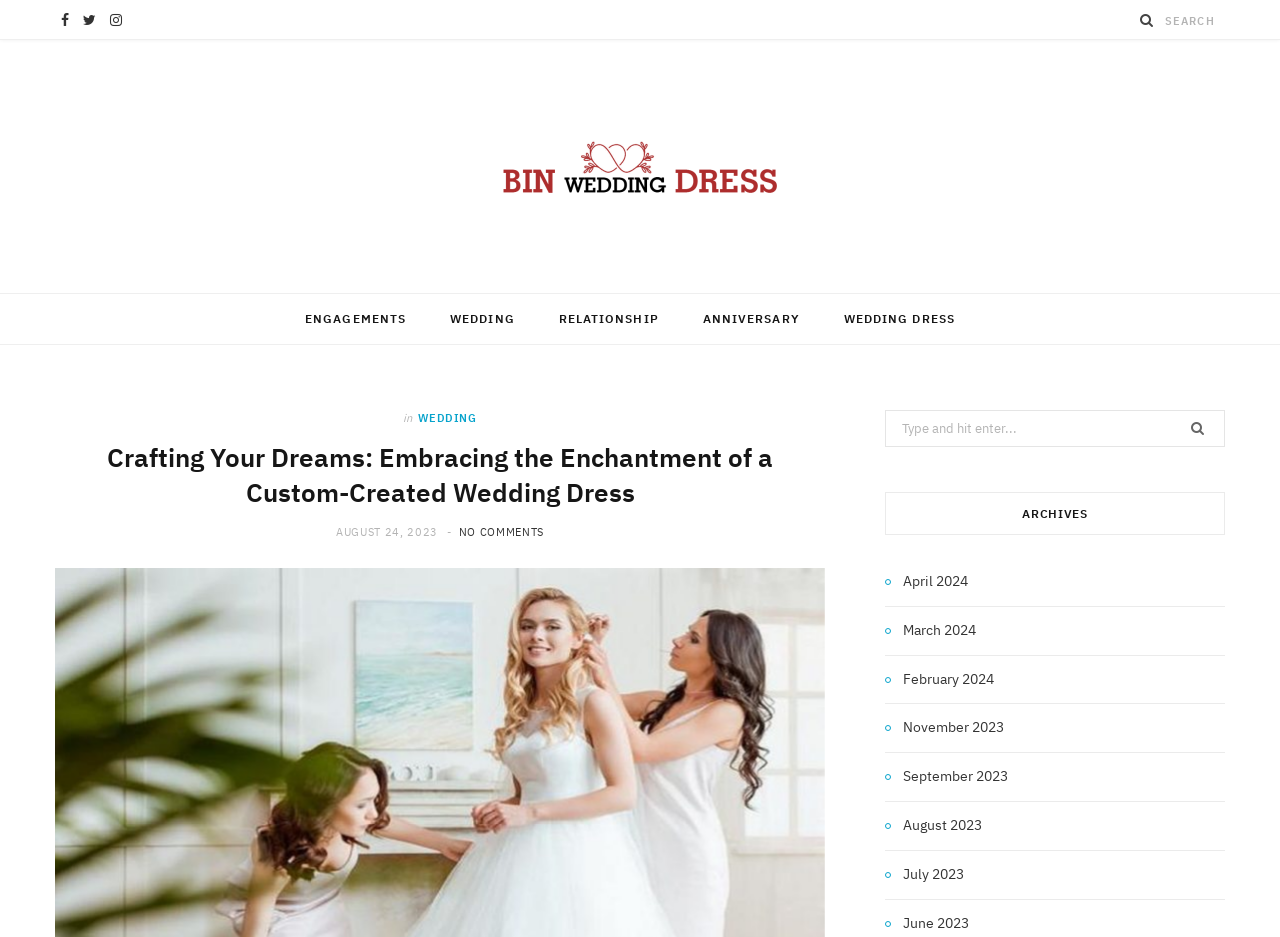Identify the bounding box coordinates of the clickable region required to complete the instruction: "Visit Bin Wedding Dress homepage". The coordinates should be given as four float numbers within the range of 0 and 1, i.e., [left, top, right, bottom].

[0.363, 0.101, 0.637, 0.254]